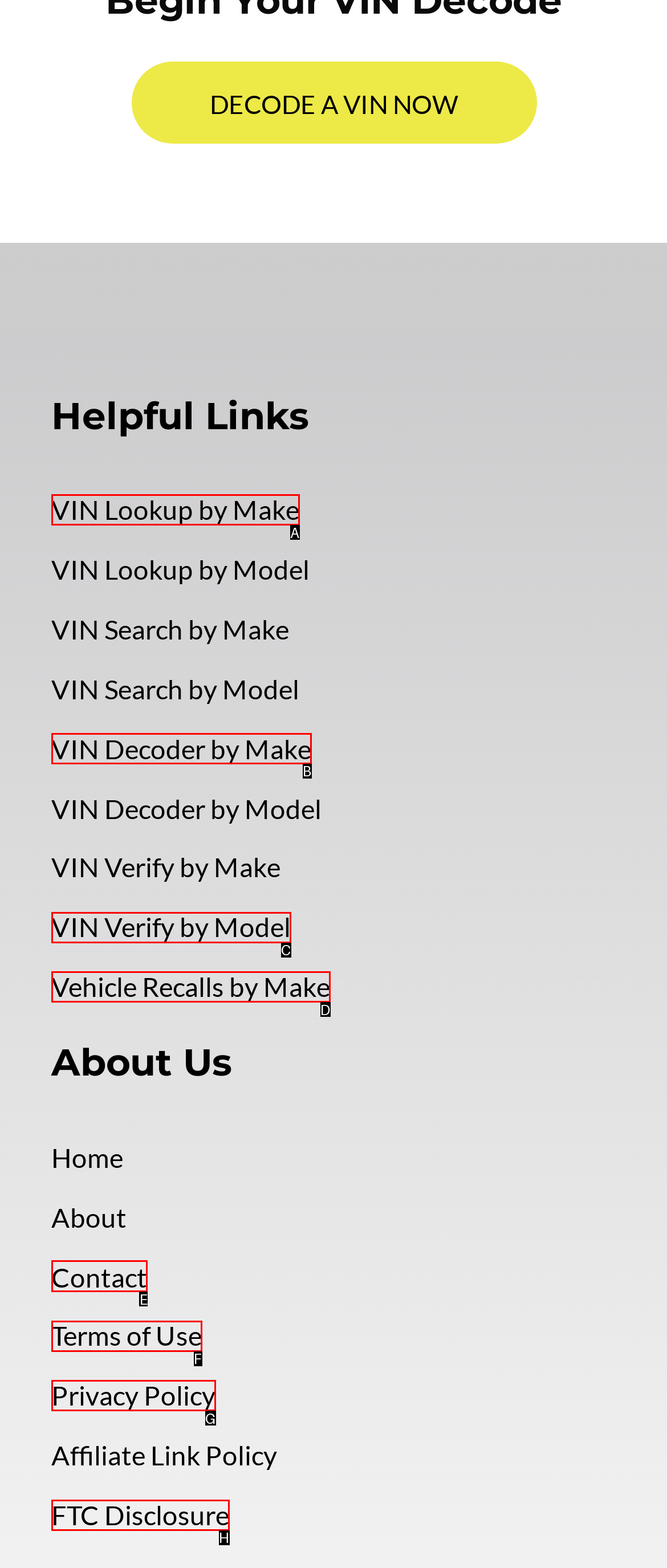Identify the HTML element to click to execute this task: Contact us Respond with the letter corresponding to the proper option.

E